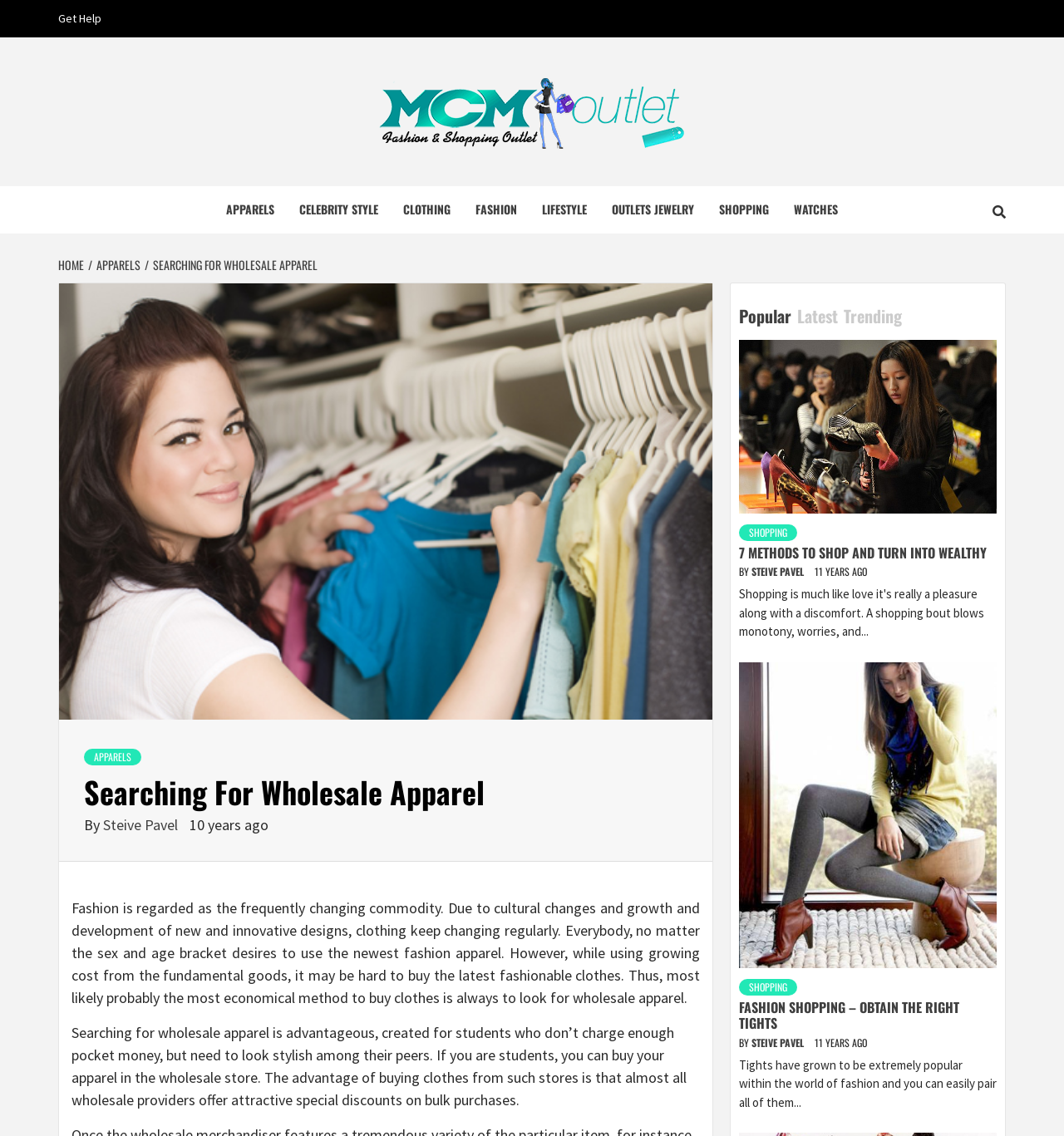Determine the bounding box coordinates of the UI element that matches the following description: "parent_node: B&B Publication 2023". The coordinates should be four float numbers between 0 and 1 in the format [left, top, right, bottom].

None